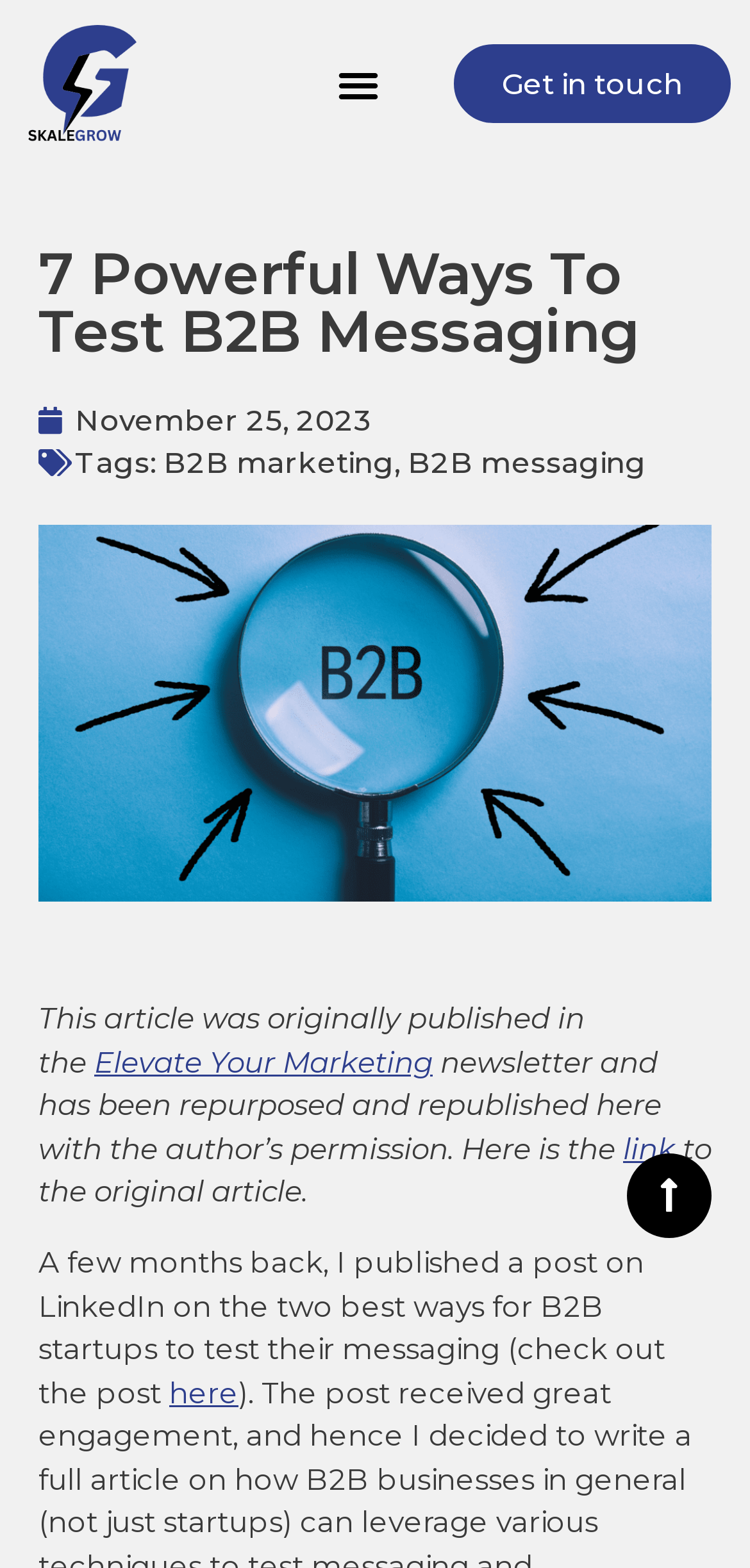Locate the bounding box coordinates of the area where you should click to accomplish the instruction: "Read the article published on November 25, 2023".

[0.051, 0.254, 0.495, 0.282]